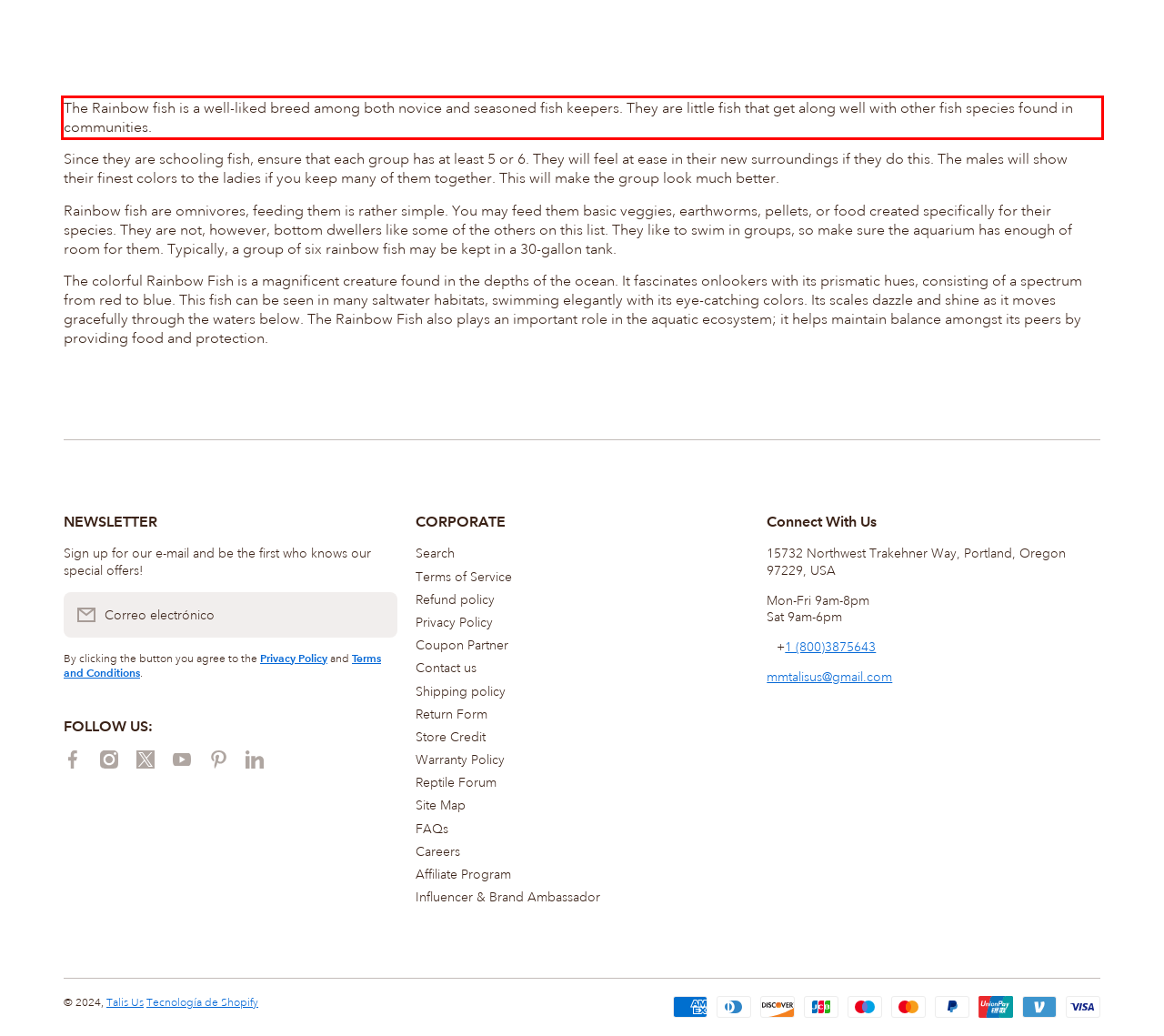Given a screenshot of a webpage with a red bounding box, please identify and retrieve the text inside the red rectangle.

The Rainbow fish is a well-liked breed among both novice and seasoned fish keepers. They are little fish that get along well with other fish species found in communities.